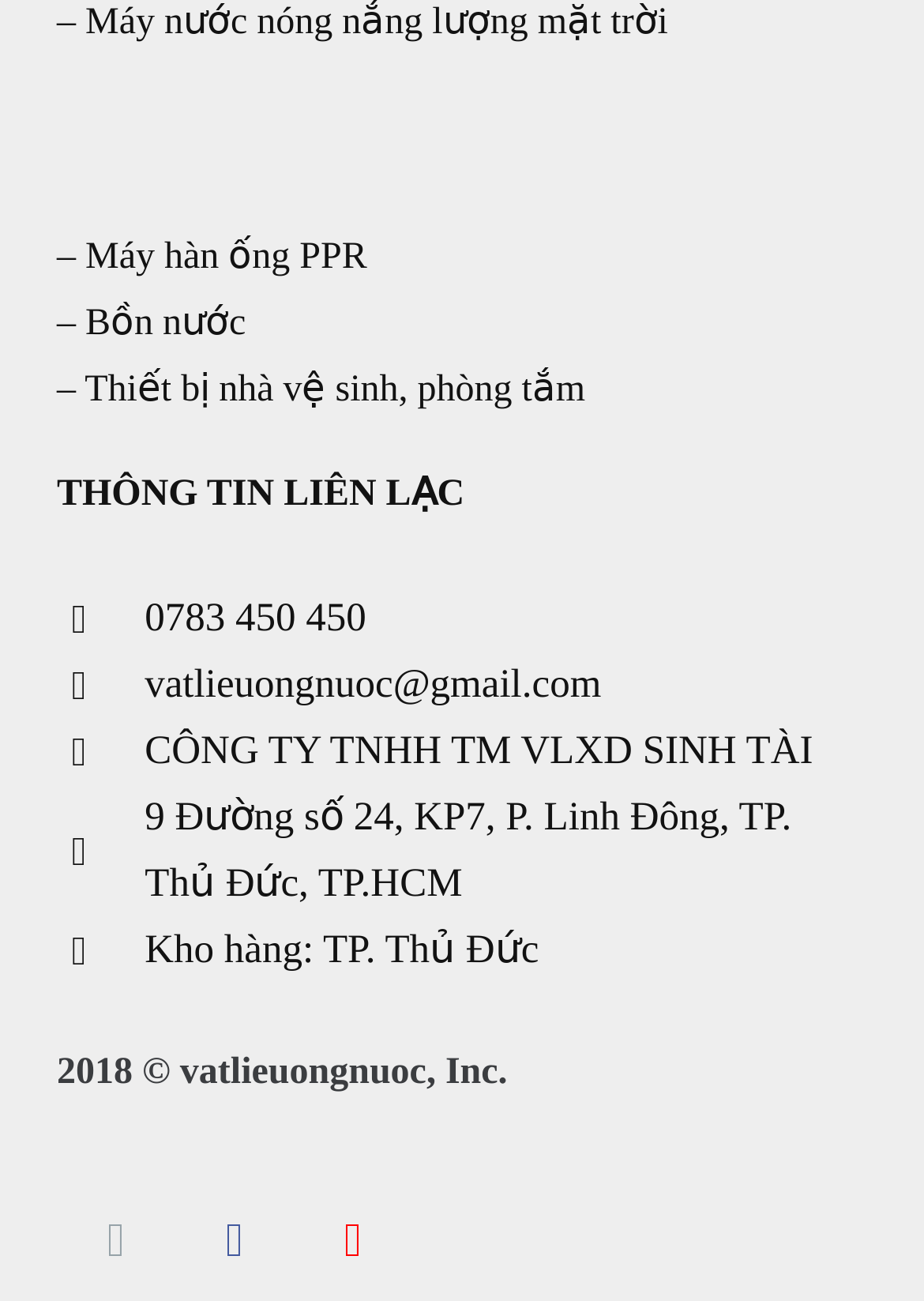Answer the following query concisely with a single word or phrase:
What is the address of the company?

9 Đường số 24, KP7, P. Linh Đông, TP. Thủ Đức, TP.HCM